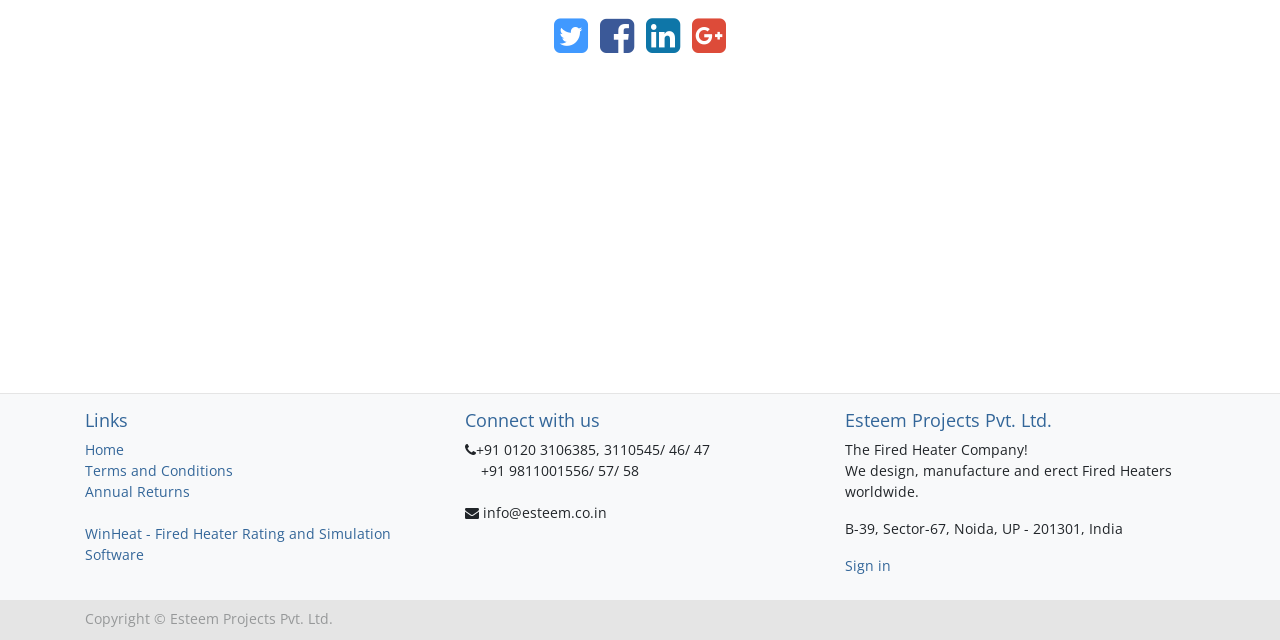Identify the bounding box for the described UI element: "Home".

[0.066, 0.688, 0.097, 0.717]